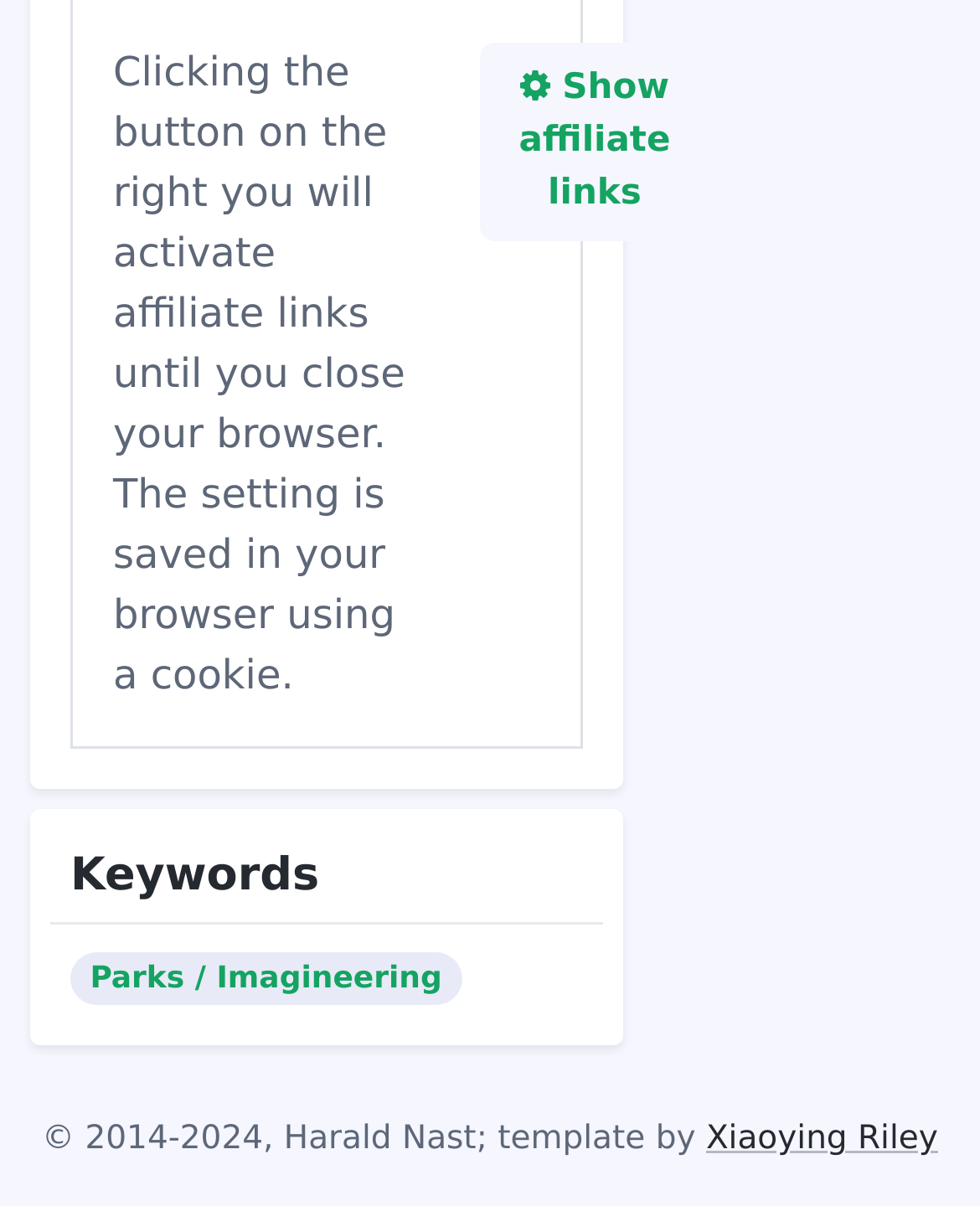Using the description: "Show affiliate links", identify the bounding box of the corresponding UI element in the screenshot.

[0.488, 0.035, 0.725, 0.2]